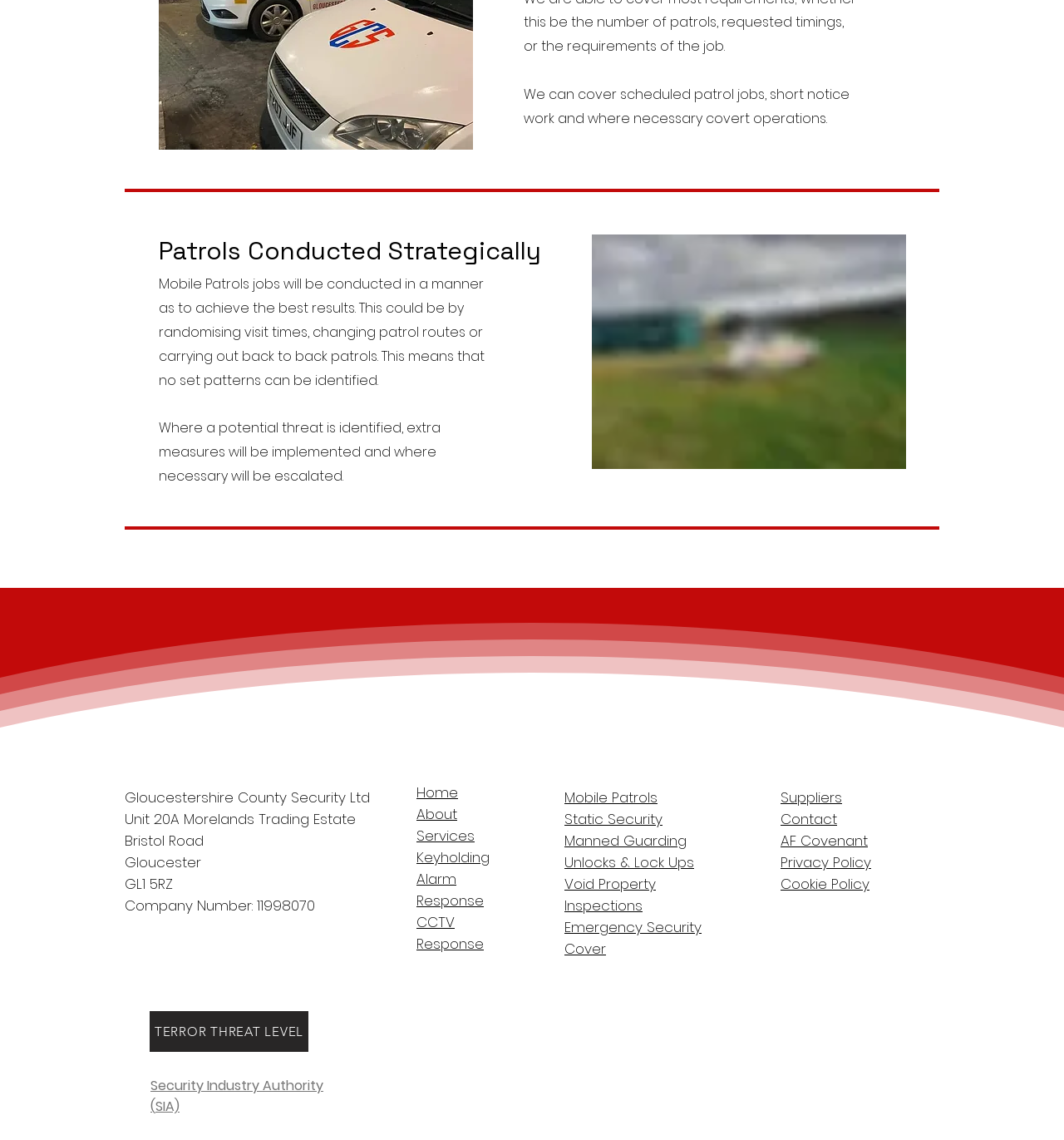Determine the bounding box coordinates of the clickable region to follow the instruction: "Click on the 'Mobile Patrols' link".

[0.53, 0.691, 0.618, 0.709]